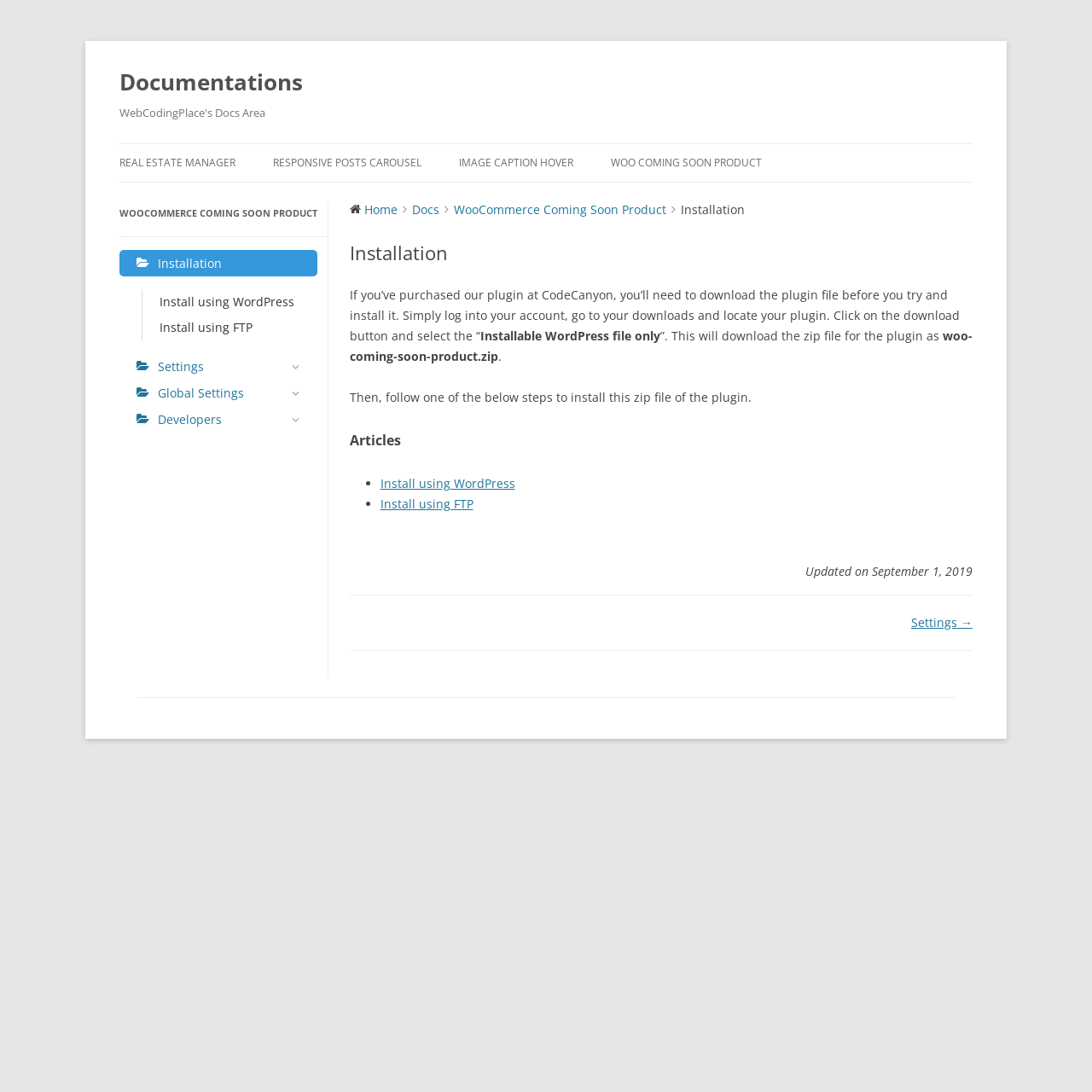Answer this question using a single word or a brief phrase:
What is the navigation option provided at the bottom?

Settings